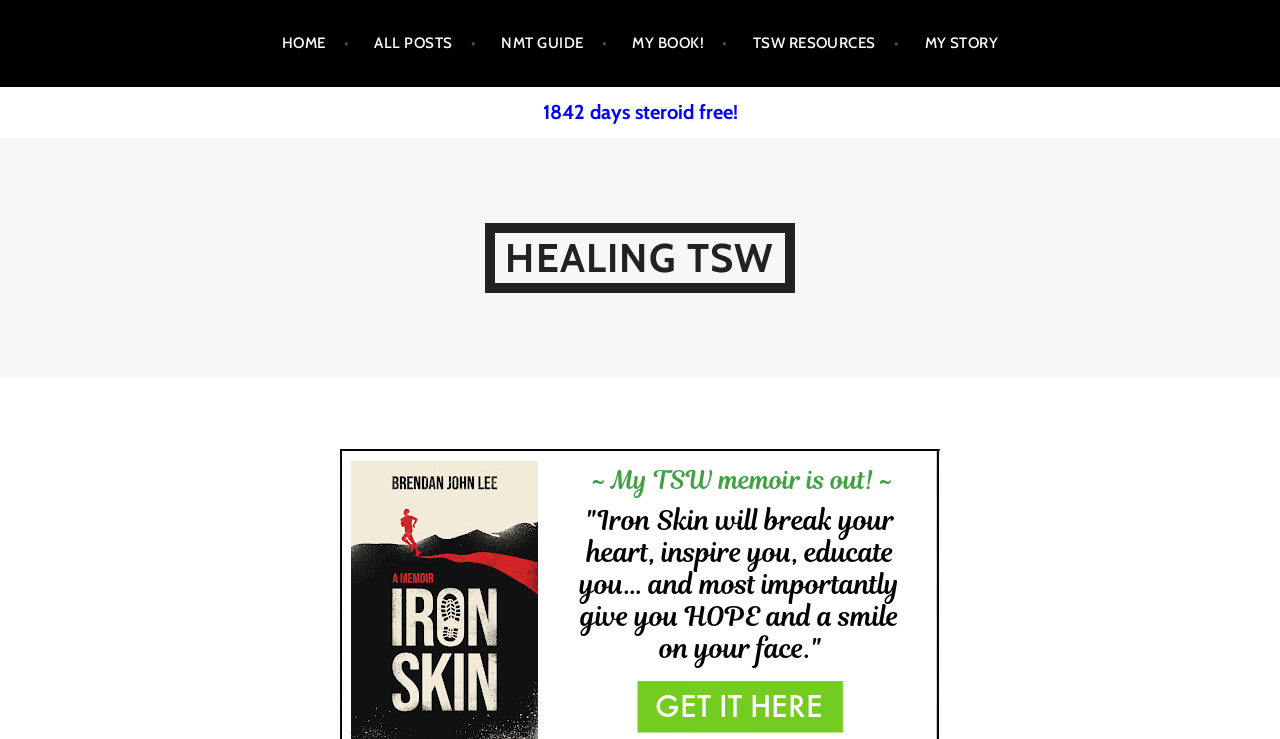Please examine the image and answer the question with a detailed explanation:
What is the number of days steroid free?

I found the answer by looking at the StaticText element with the text '1842 days steroid free!' which is located at [0.424, 0.135, 0.576, 0.167].